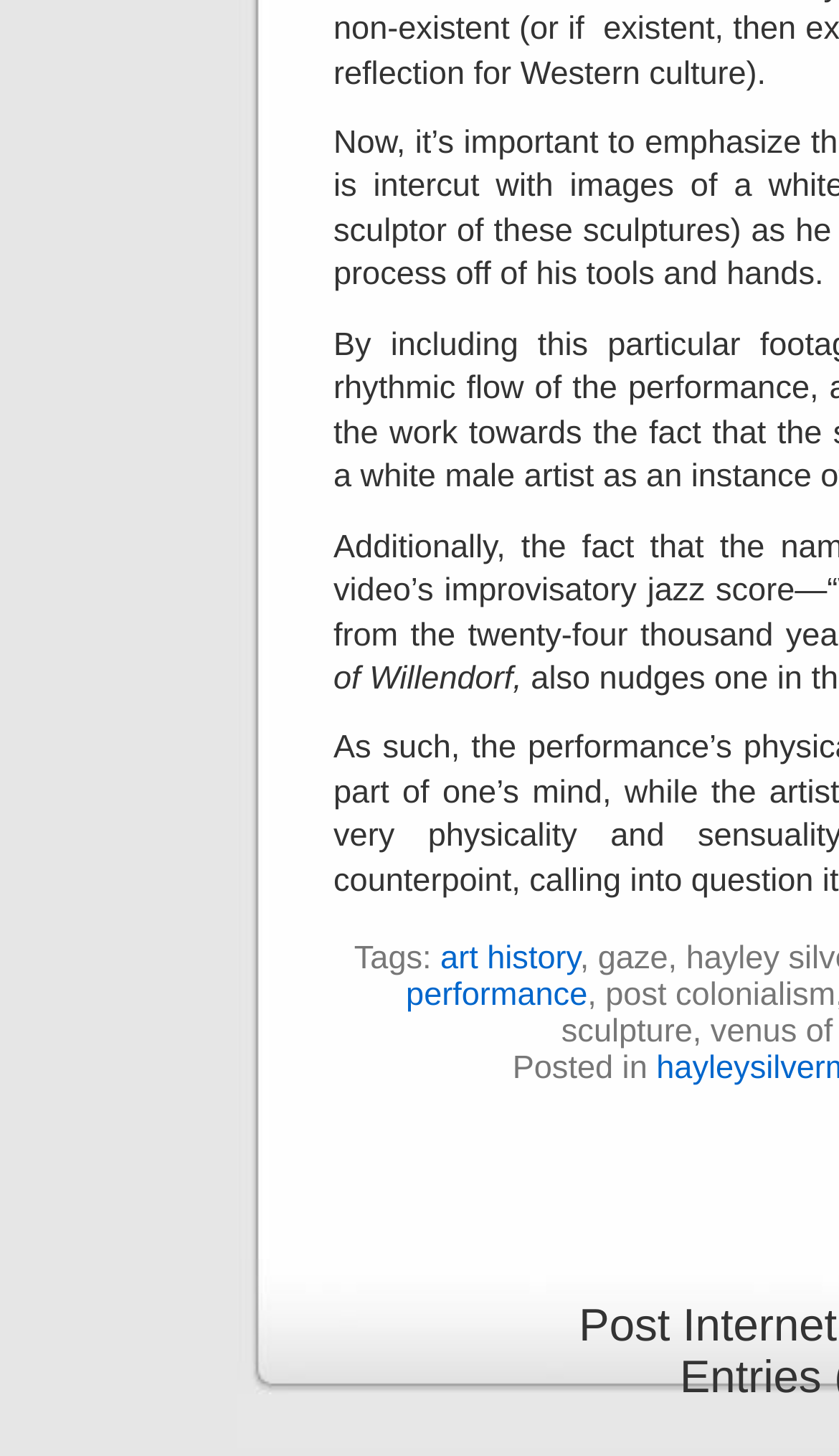Please specify the bounding box coordinates in the format (top-left x, top-left y, bottom-right x, bottom-right y), with values ranging from 0 to 1. Identify the bounding box for the UI component described as follows: performance

[0.484, 0.671, 0.7, 0.696]